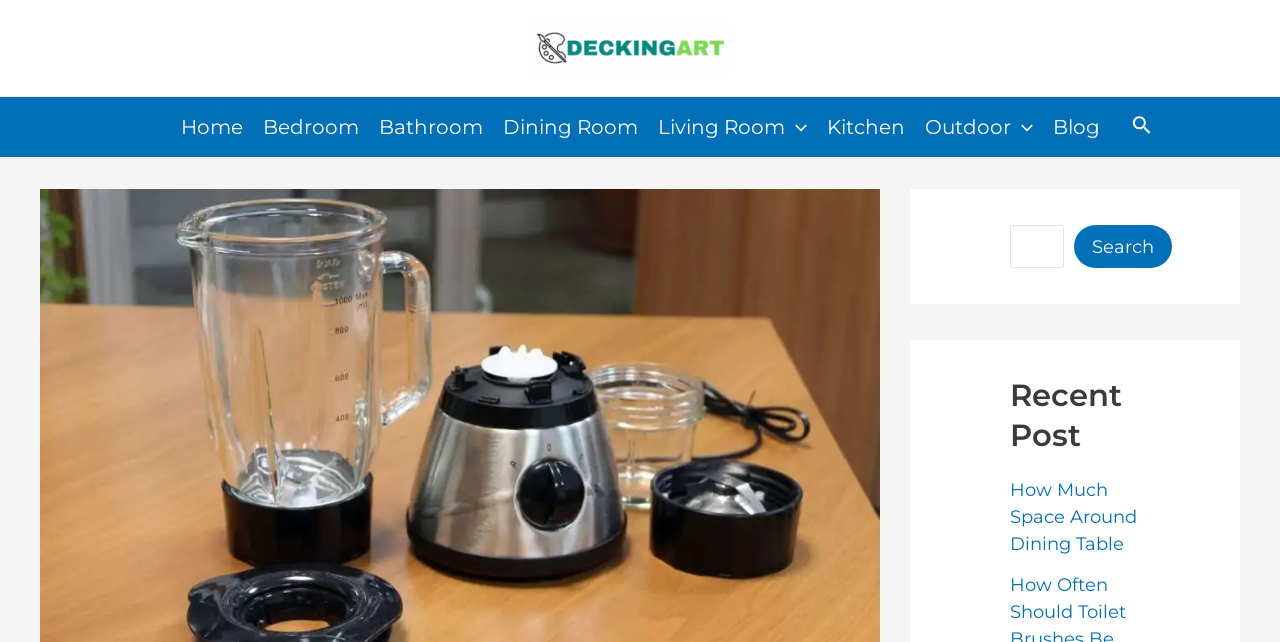What is the purpose of the 'Menu Toggle' application?
Please provide a single word or phrase in response based on the screenshot.

Expand menu